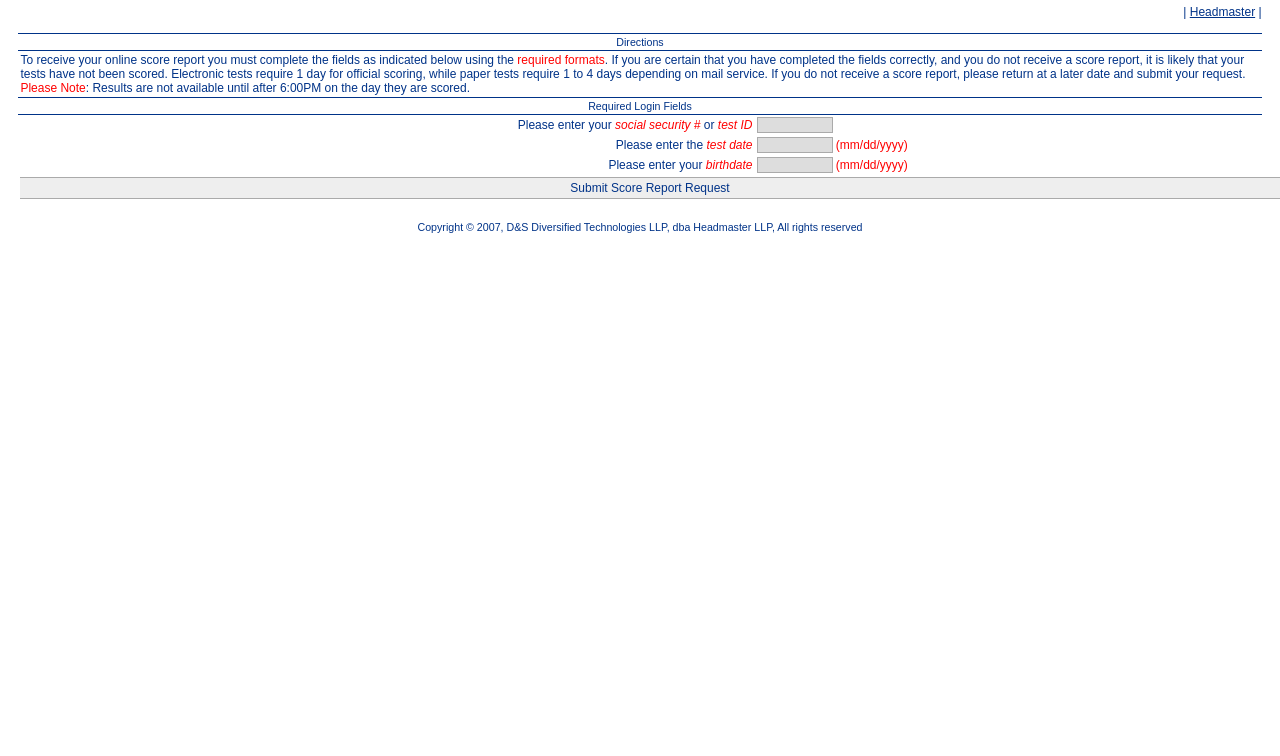Describe in detail what you see on the webpage.

The webpage is a login page for score reports, specifically for D&S Diversified Technologies. At the top, there is a header with a link to "Headmaster" on the right side. Below the header, there is a table with a single cell containing a lengthy paragraph of instructions on how to receive an online score report. The instructions explain the required formats for entering social security numbers or test IDs, test dates, and birthdates, as well as the processing times for electronic and paper tests.

Underneath the instructions, there is a table with four rows, each containing a label and a corresponding input field. The labels are "Please enter your social security # or test ID", "Please enter the test date (mm/dd/yyyy)", "Please enter your birthdate (mm/dd/yyyy)", and "Submit Score Report Request". The input fields are text boxes where users can enter their information. The "Submit Score Report Request" label is also a link.

At the bottom of the page, there is a copyright notice stating "Copyright © 2007, D&S Diversified Technologies LLP, dba Headmaster LLP, All rights reserved".